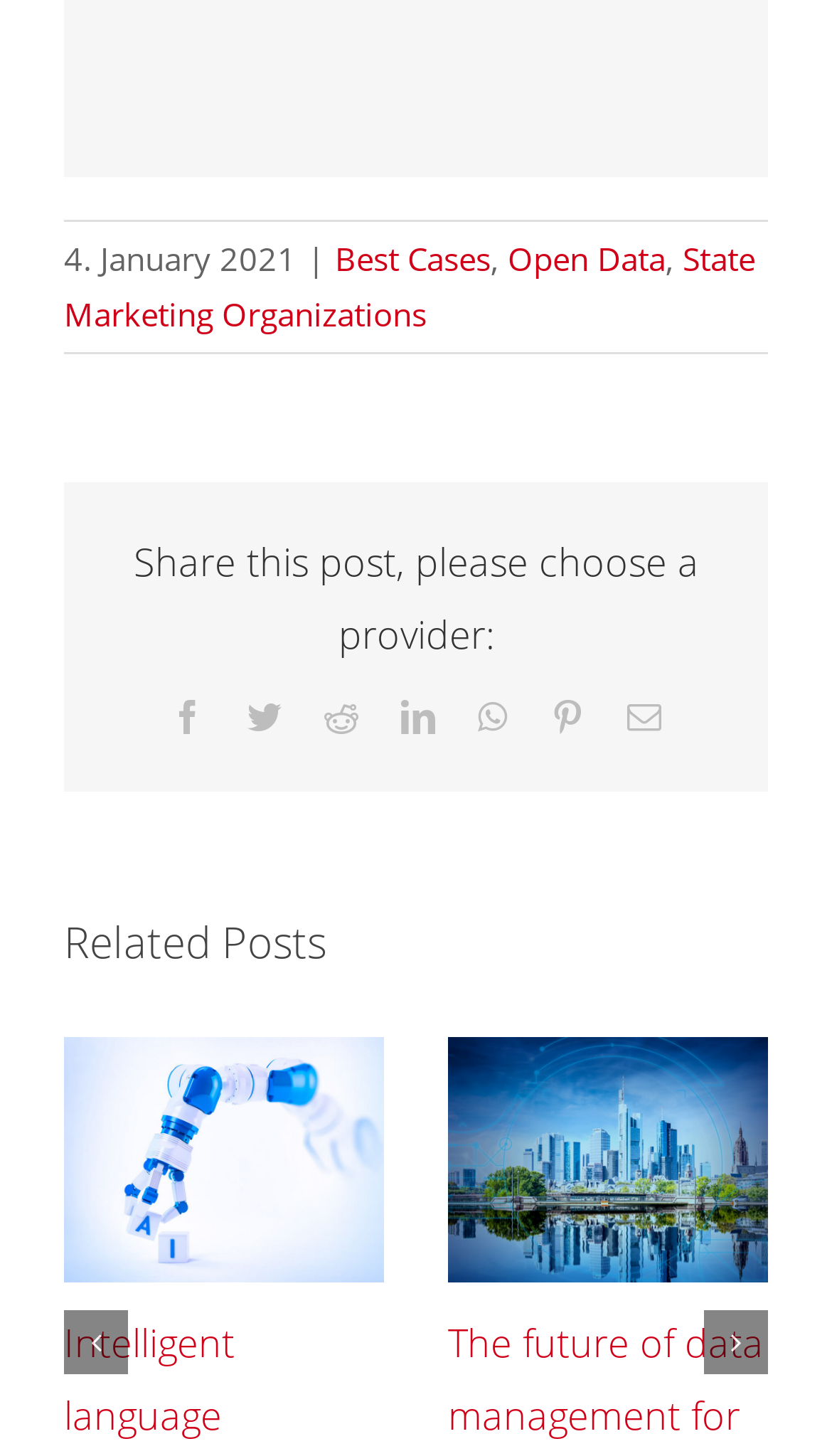Please identify the bounding box coordinates of the clickable region that I should interact with to perform the following instruction: "Open the link to Open Data". The coordinates should be expressed as four float numbers between 0 and 1, i.e., [left, top, right, bottom].

[0.61, 0.163, 0.8, 0.192]